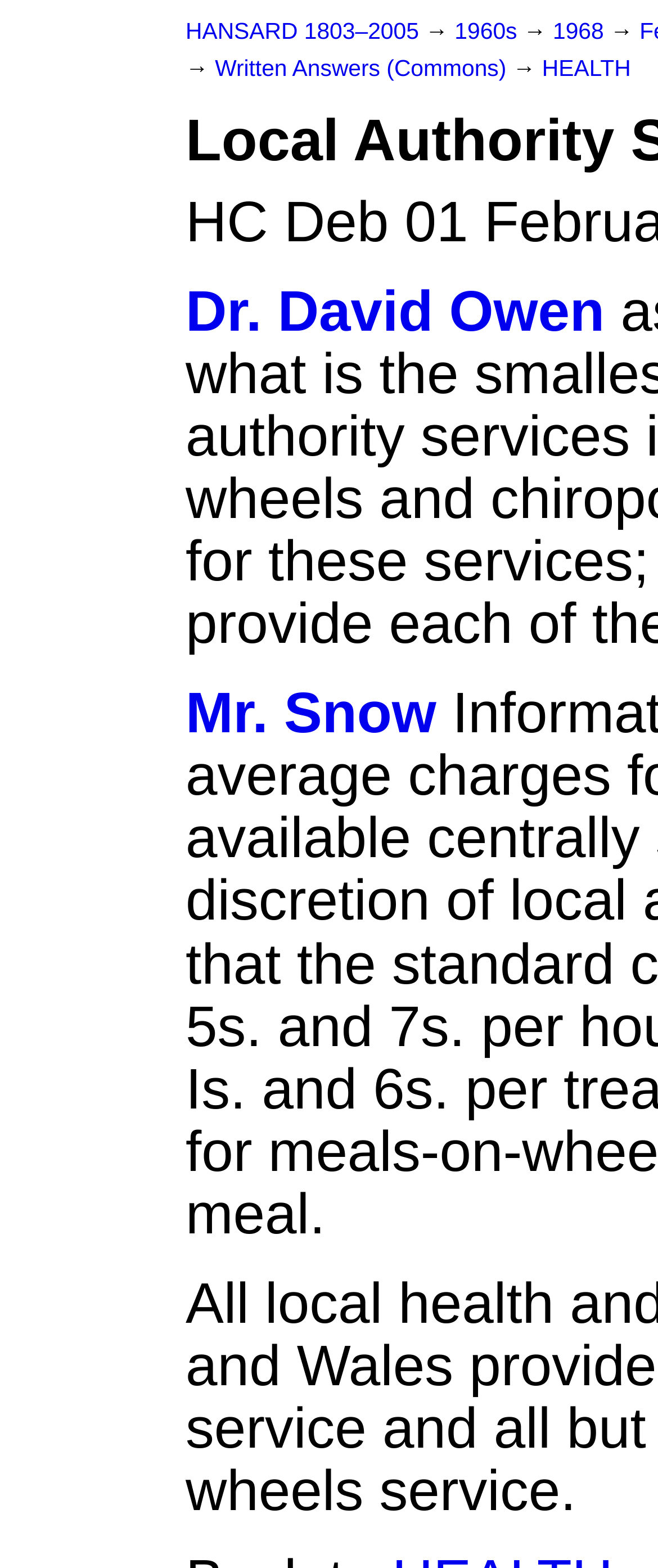Please find and generate the text of the main heading on the webpage.

Local Authority Services